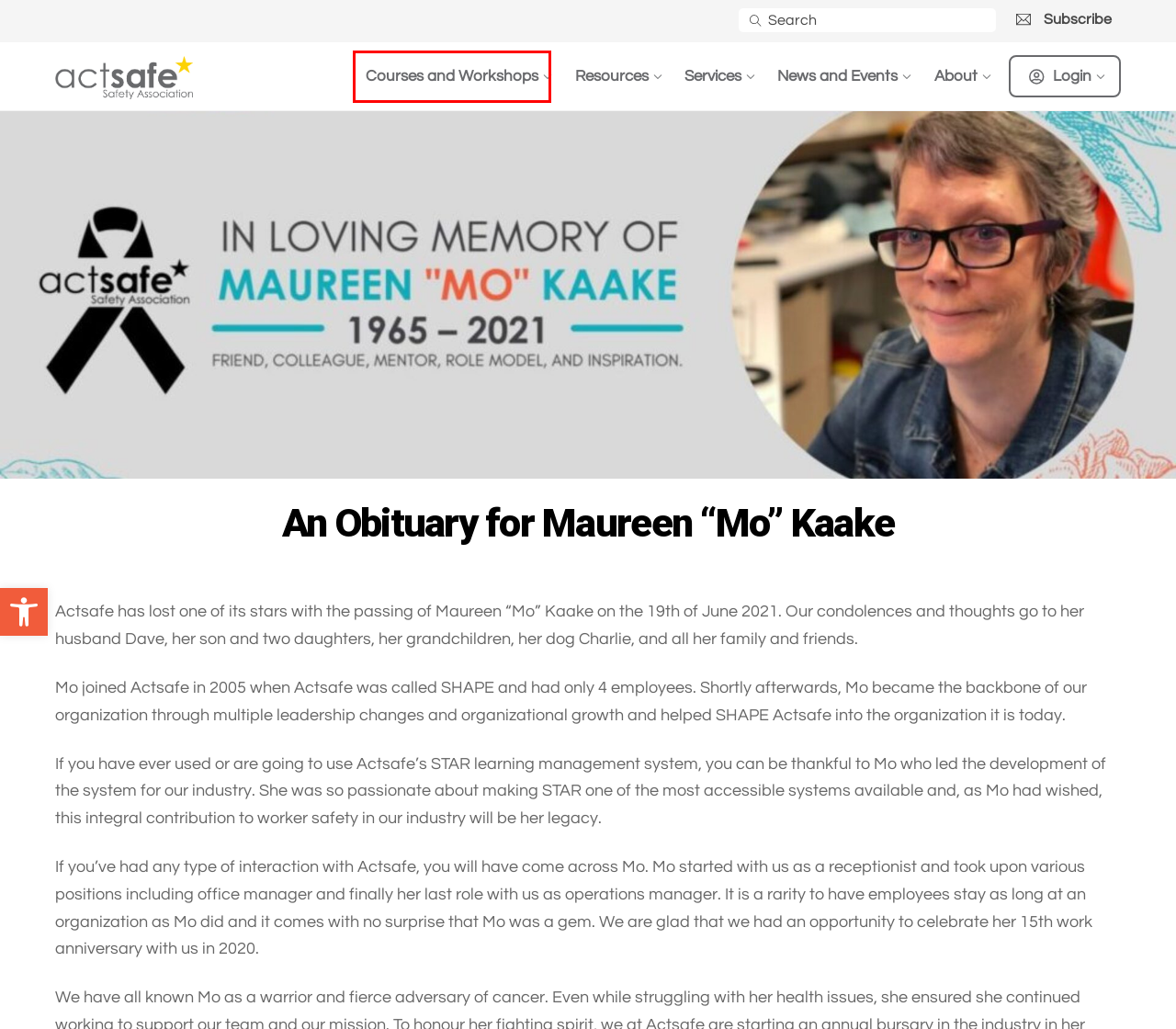You are provided with a screenshot of a webpage containing a red rectangle bounding box. Identify the webpage description that best matches the new webpage after the element in the bounding box is clicked. Here are the potential descriptions:
A. About Us | Actsafe Safety Association
B. Actsafe Safety Association | Home
C. Resources | Actsafe Safety Association
D. News and Events | Actsafe Safety Association
E. Services | Actsafe Safety Association
F. Courses and Workshops | Actsafe Safety Association
G. Privacy Policy | Actsafe Safety Association
H. Actsafe Safety Association

F